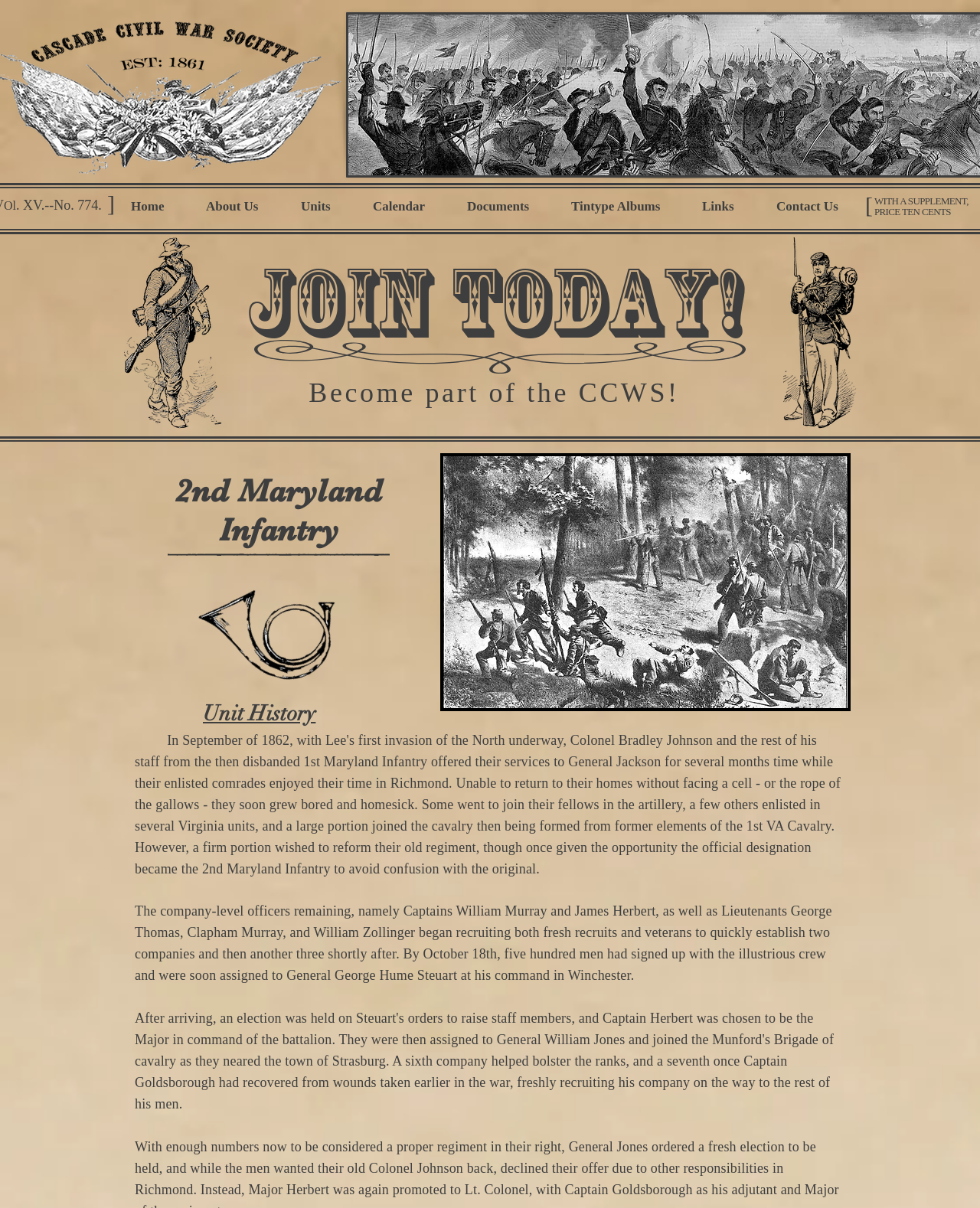What is the topic of the unit history?
Please answer using one word or phrase, based on the screenshot.

Recruiting and assignment